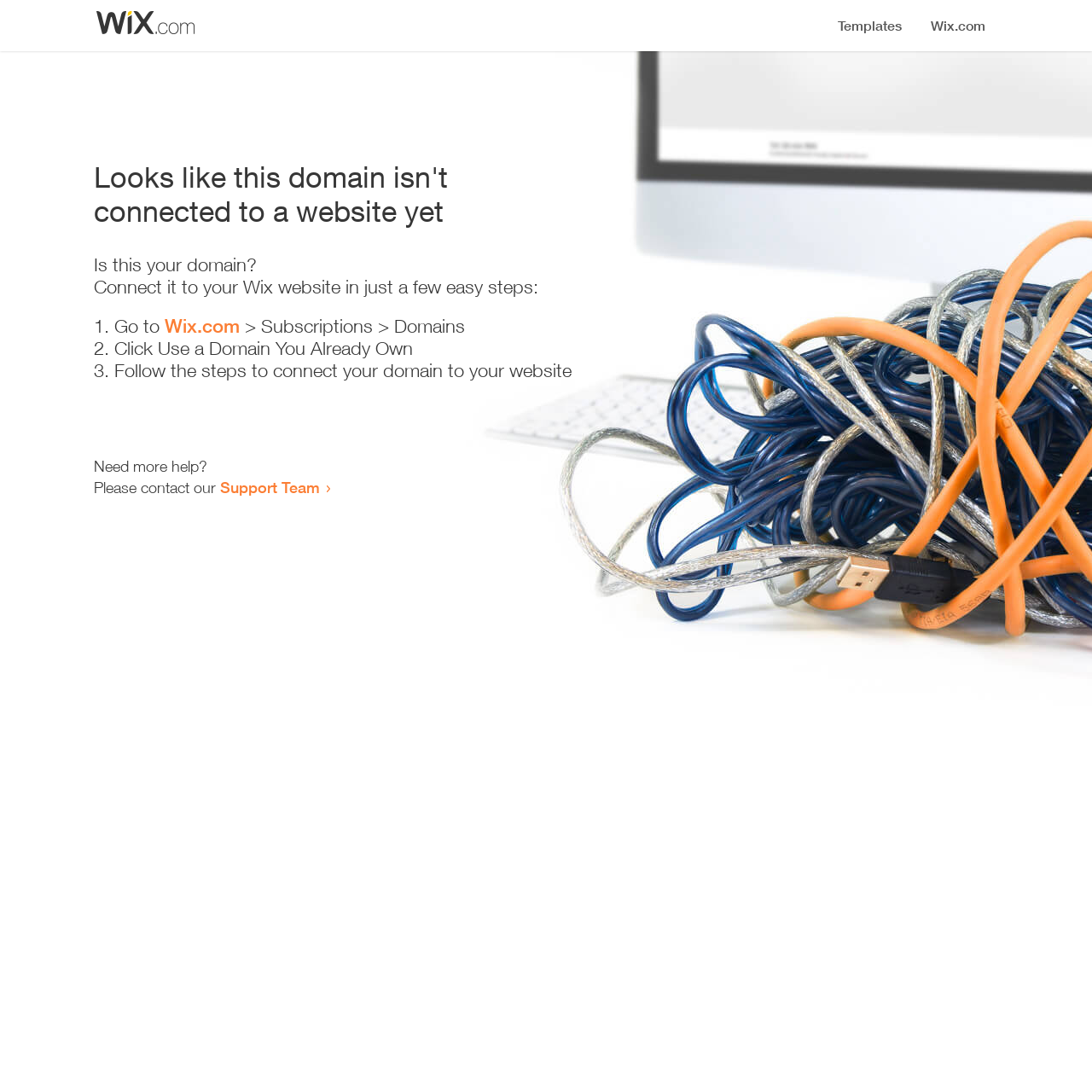Identify the bounding box for the UI element described as: "Wix.com". Ensure the coordinates are four float numbers between 0 and 1, formatted as [left, top, right, bottom].

[0.151, 0.288, 0.22, 0.309]